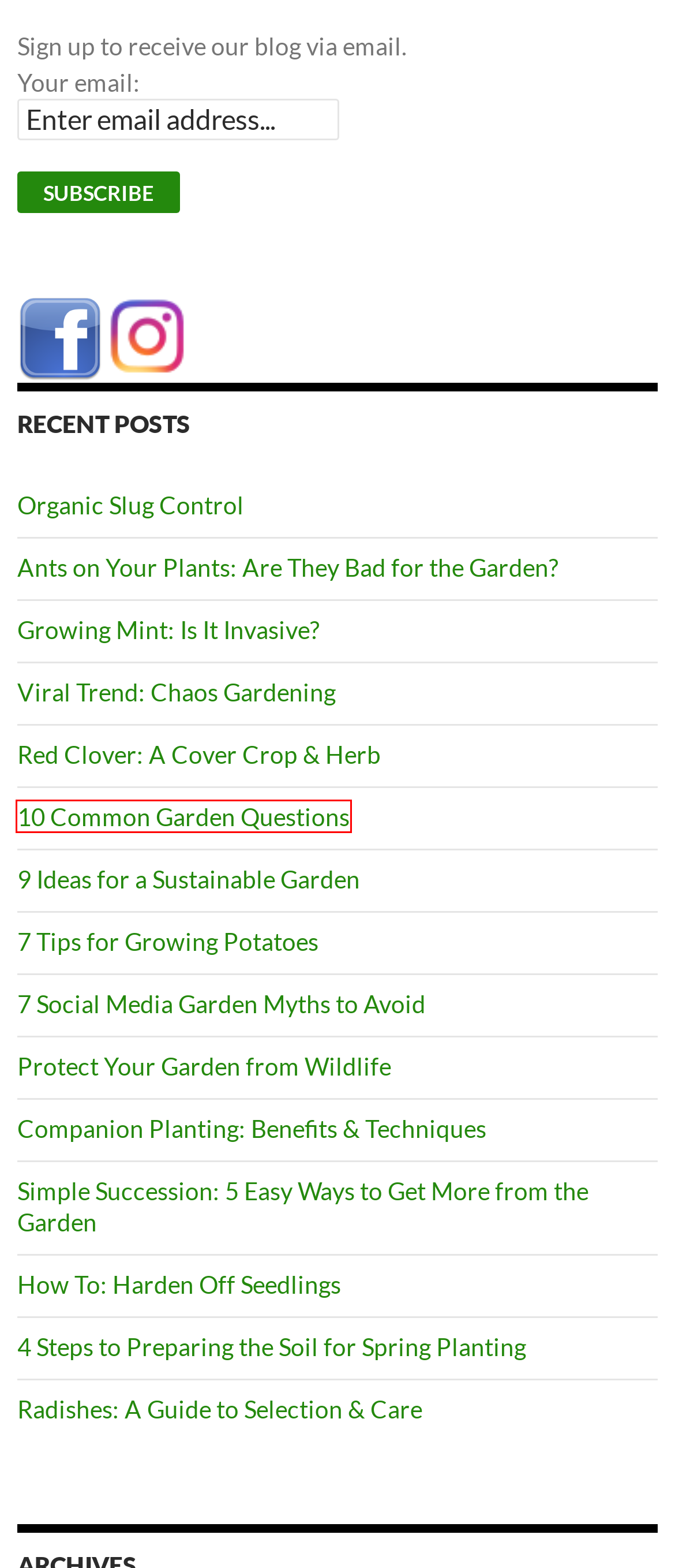Analyze the webpage screenshot with a red bounding box highlighting a UI element. Select the description that best matches the new webpage after clicking the highlighted element. Here are the options:
A. Organic Slug Control | Southern Exposure Seed Exchange
B. Companion Planting: Benefits & Techniques | Southern Exposure Seed Exchange
C. Radishes: A Guide to Selection & Care | Southern Exposure Seed Exchange
D. 9 Ideas for a Sustainable Garden | Southern Exposure Seed Exchange
E. 10 Common Garden Questions | Southern Exposure Seed Exchange
F. Simple Succession: 5 Easy Ways to Get More from the Garden | Southern Exposure Seed Exchange
G. 4 Steps to Preparing the Soil for Spring Planting | Southern Exposure Seed Exchange
H. Red Clover: A Cover Crop & Herb | Southern Exposure Seed Exchange

E